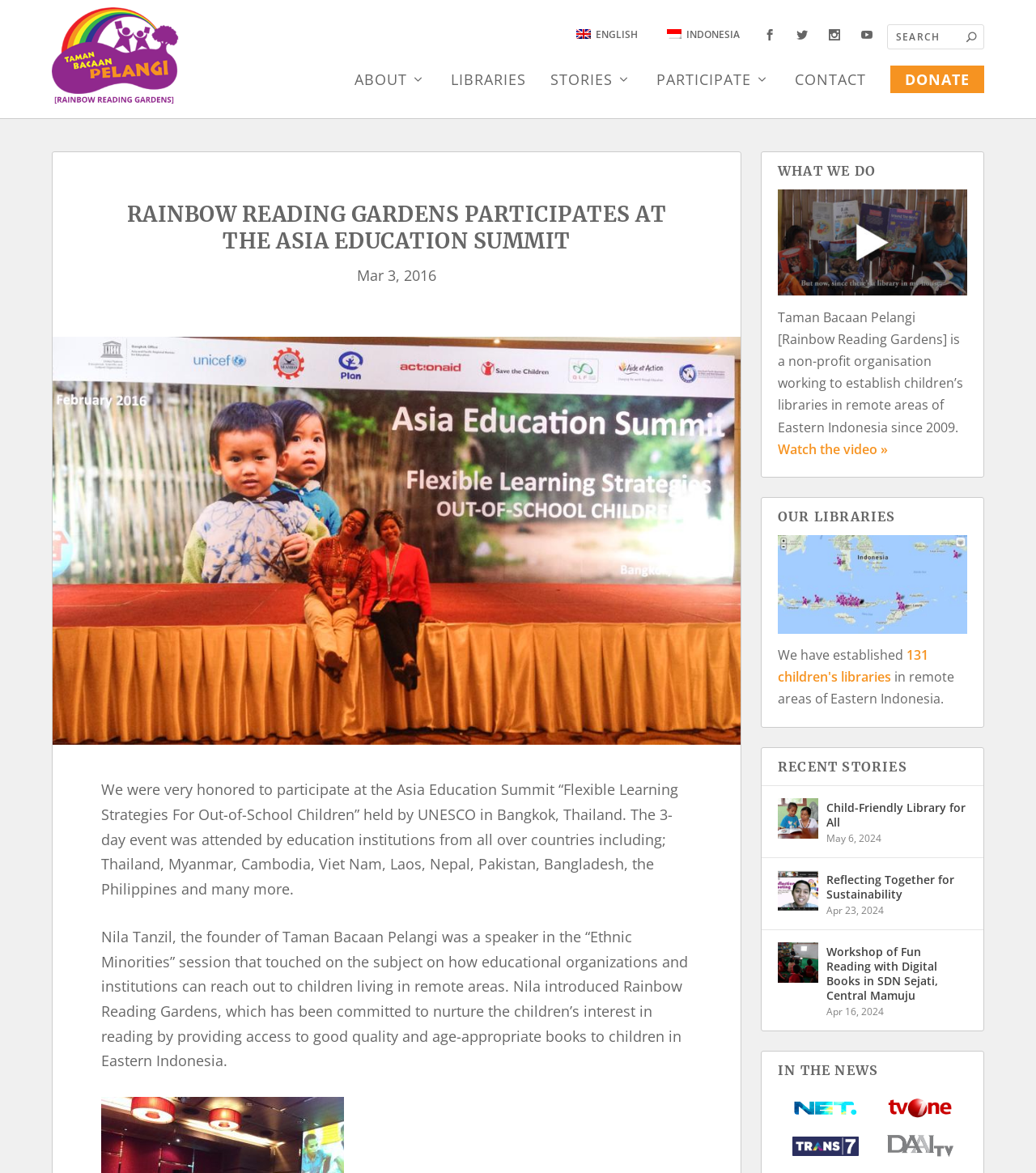Please determine the bounding box coordinates of the element to click in order to execute the following instruction: "Switch to English". The coordinates should be four float numbers between 0 and 1, specified as [left, top, right, bottom].

[0.575, 0.023, 0.616, 0.035]